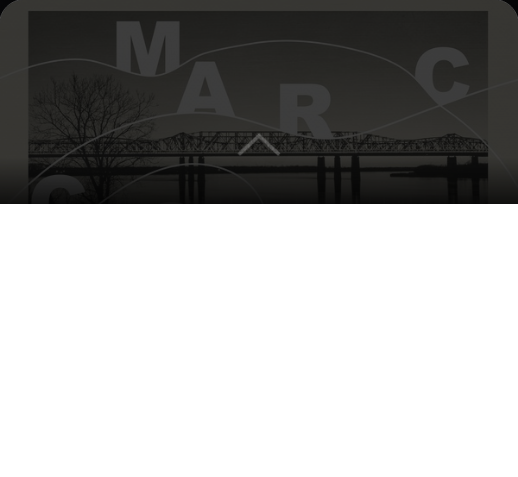Respond with a single word or phrase to the following question: What is the font style of the text 'MARC'?

Dynamic and bold